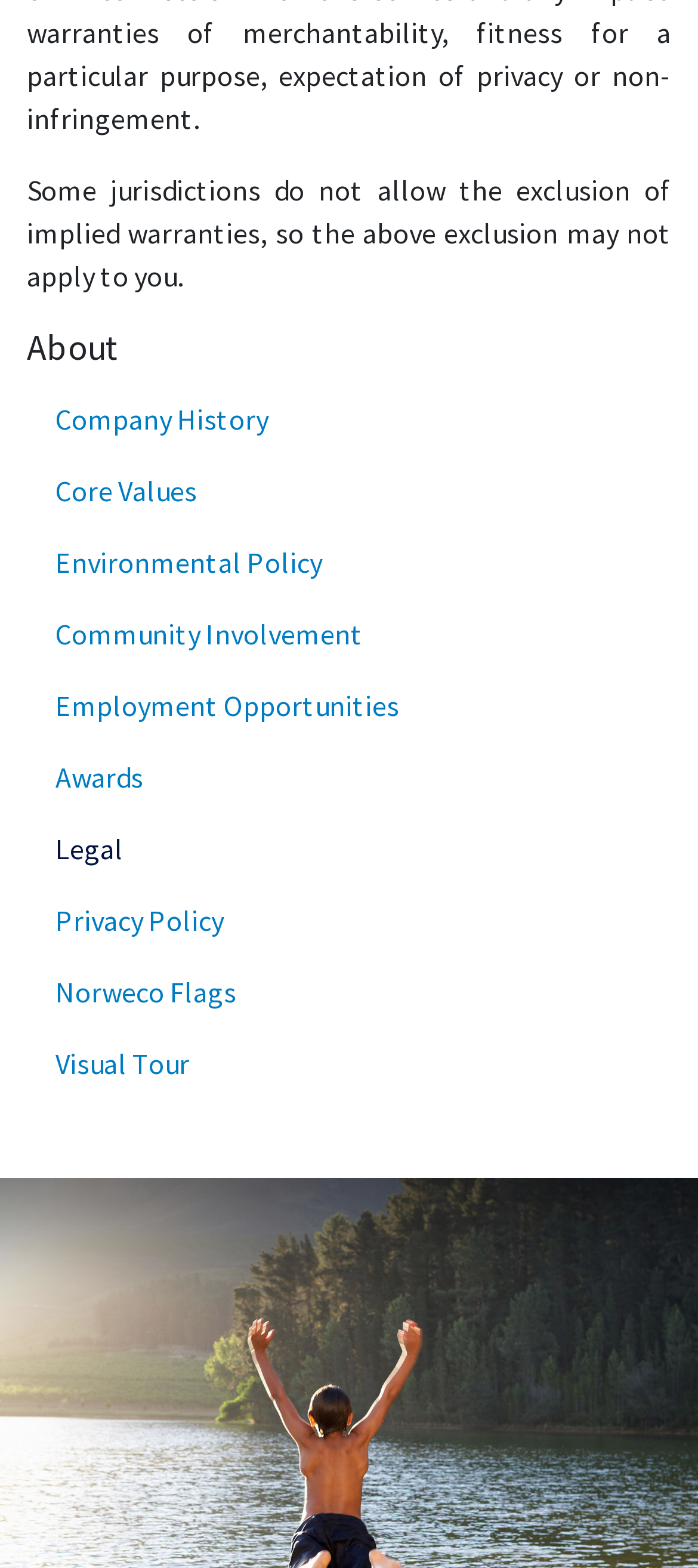How many links are available under the 'About' section?
Give a detailed response to the question by analyzing the screenshot.

There are 9 links available under the 'About' section because there are 9 link elements listed below the 'About' heading, including 'Company History', 'Core Values', 'Environmental Policy', and so on.